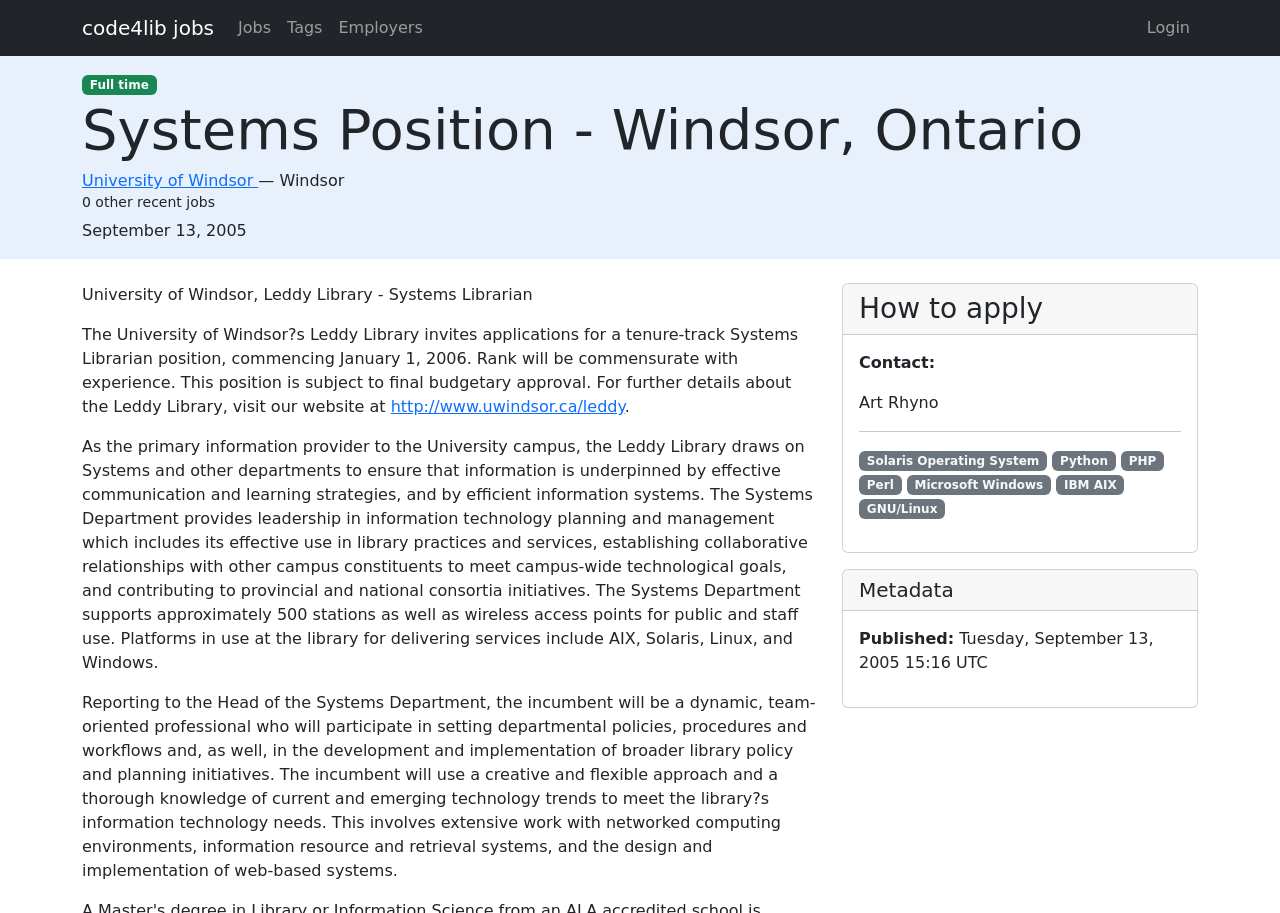For the given element description Jobs, determine the bounding box coordinates of the UI element. The coordinates should follow the format (top-left x, top-left y, bottom-right x, bottom-right y) and be within the range of 0 to 1.

[0.18, 0.009, 0.218, 0.053]